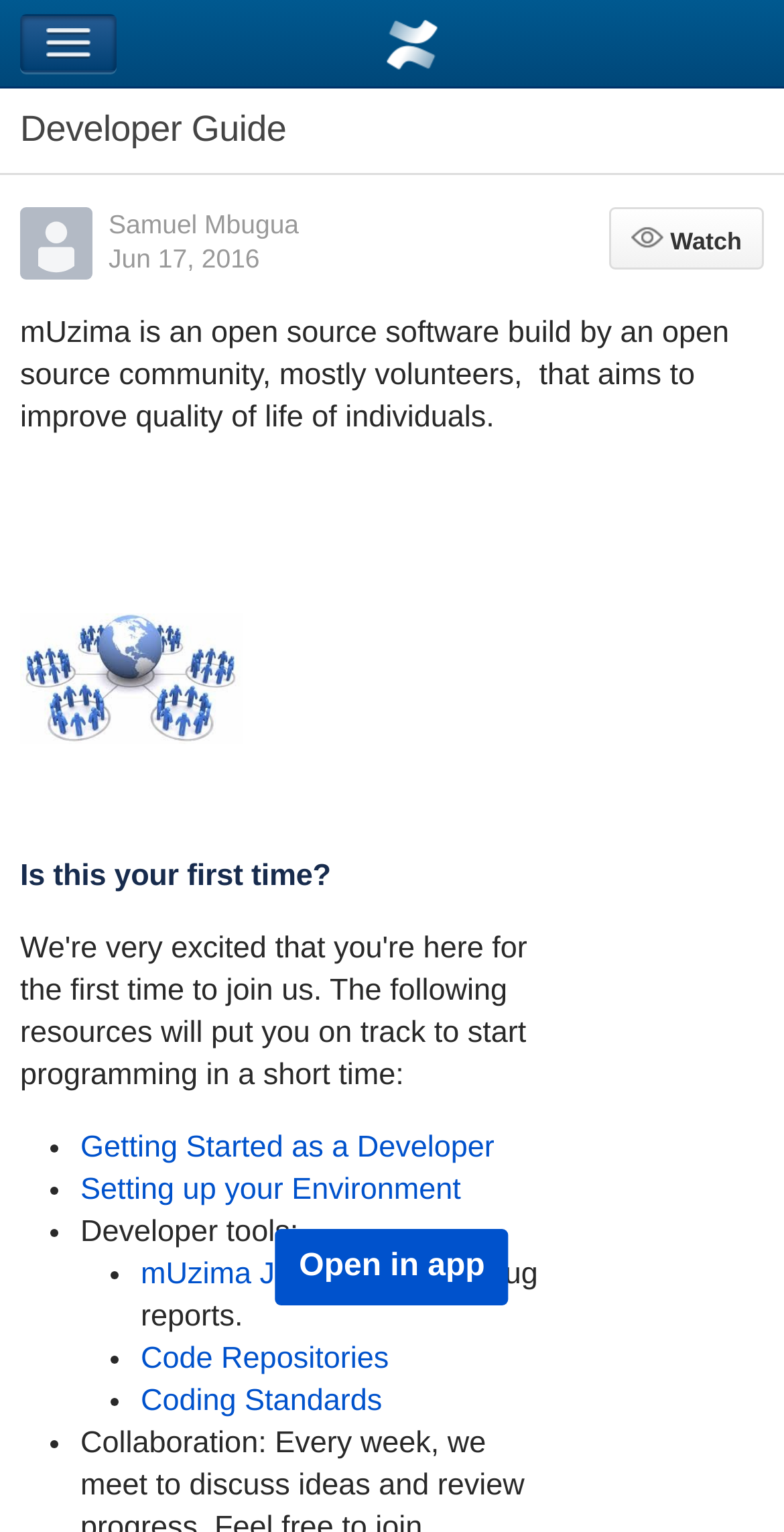Determine the bounding box coordinates of the region I should click to achieve the following instruction: "Click Navigation button". Ensure the bounding box coordinates are four float numbers between 0 and 1, i.e., [left, top, right, bottom].

[0.026, 0.009, 0.149, 0.047]